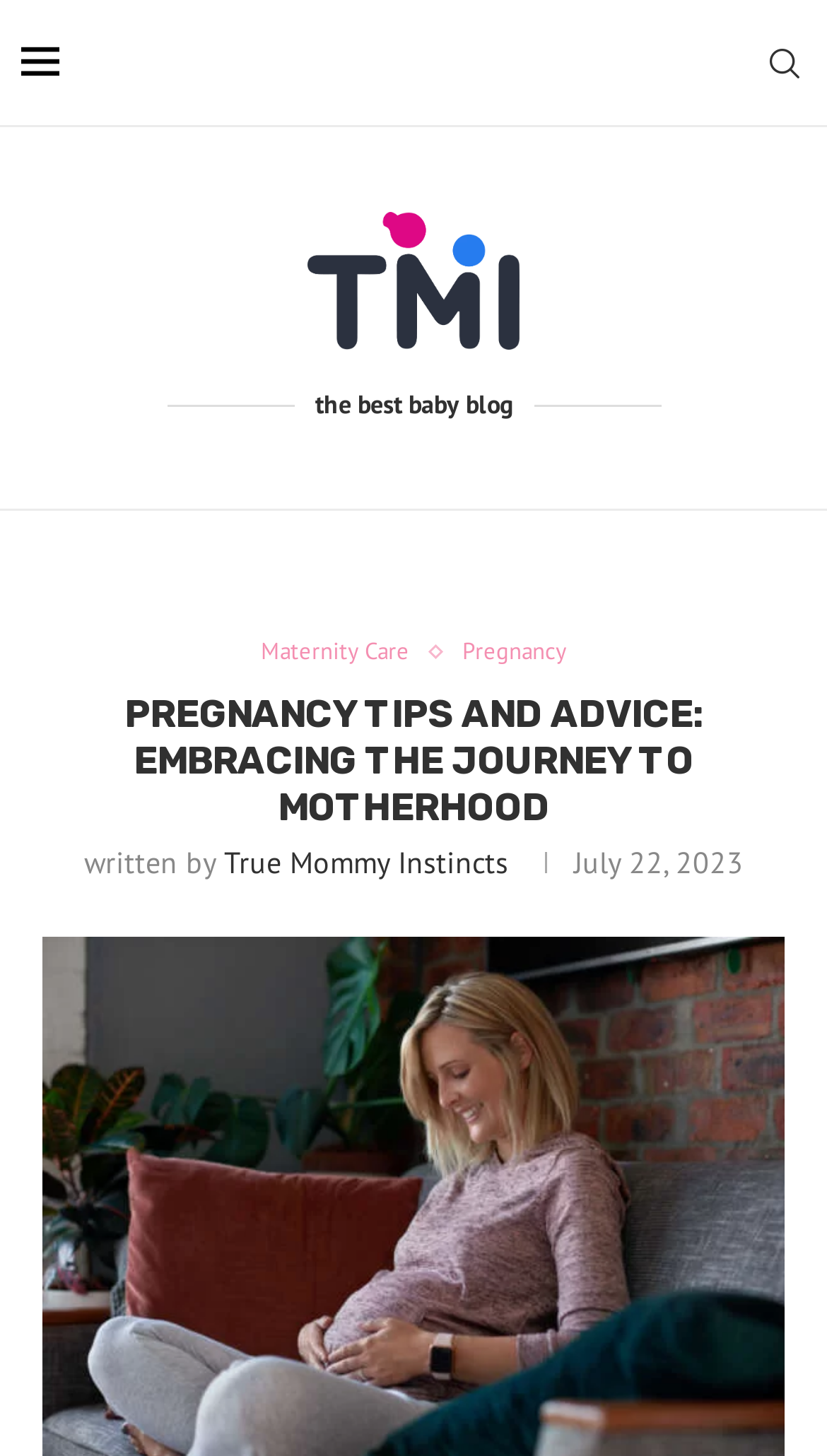Who wrote the article?
Please use the image to deliver a detailed and complete answer.

I found the answer by looking at the link element with the text 'True Mommy Instincts' and the static text element with the text 'written by', which suggests that True Mommy Instincts is the author of the article.